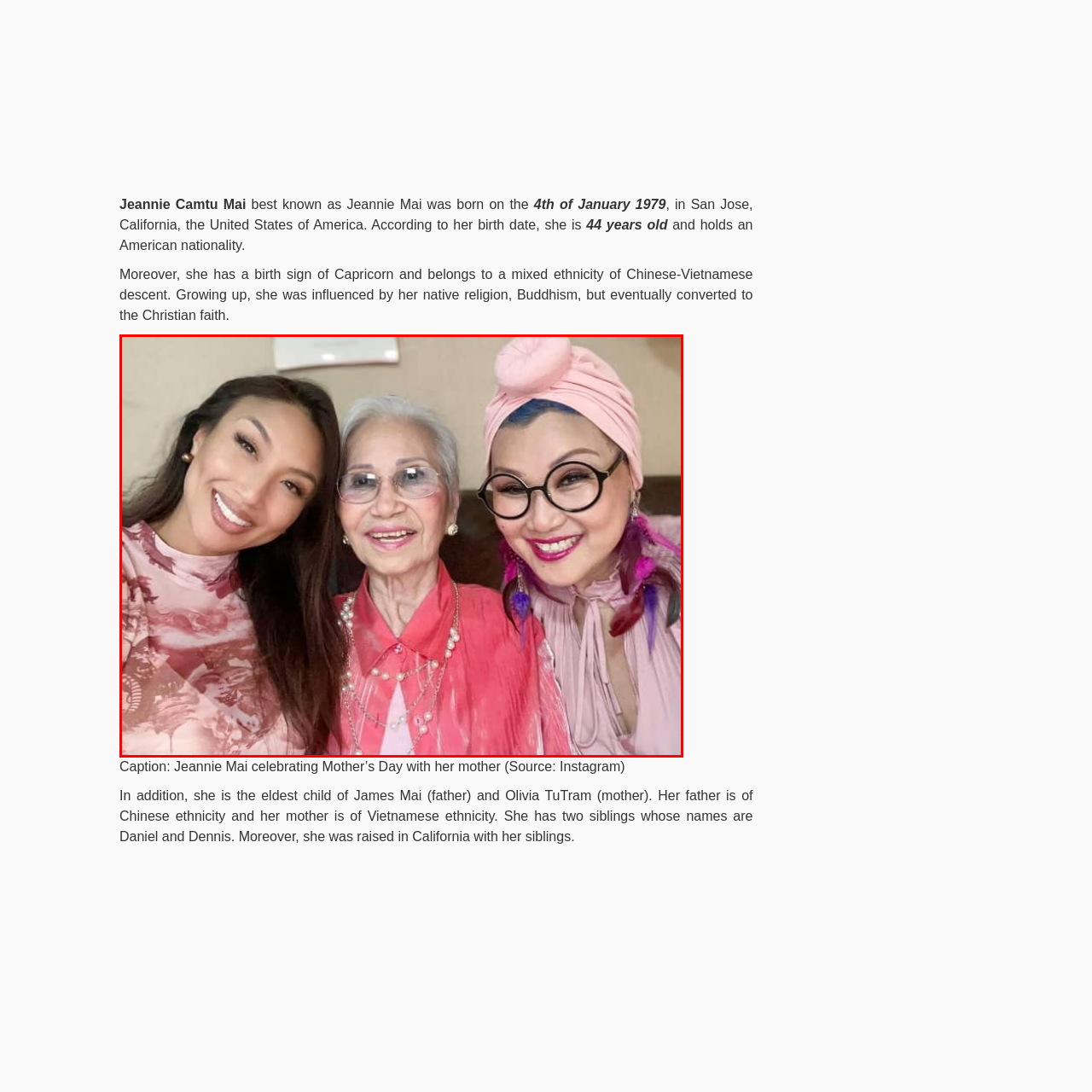Provide a detailed account of the visual content within the red-outlined section of the image.

The image captures a heartfelt moment featuring Jeannie Mai, a prominent television personality, celebrating Mother’s Day alongside her mother and another woman, likely a relative or friend. The trio is beaming with joy, showcasing their vibrant personalities through their stylish outfits. Jeannie, on the left, wears a beautiful pink ensemble that reflects warmth and affection. In the center, her mother radiates elegance with her silver hair and glasses, adorned in a lovely pink outfit. On the right, a woman with brightly colored hair and a trendy headscarf brings playful energy to the image. This touching portrait not only highlights the bond between generations but also emphasizes the celebration of family and love, making it a cherished moment for Jeannie Mai and her loved ones.